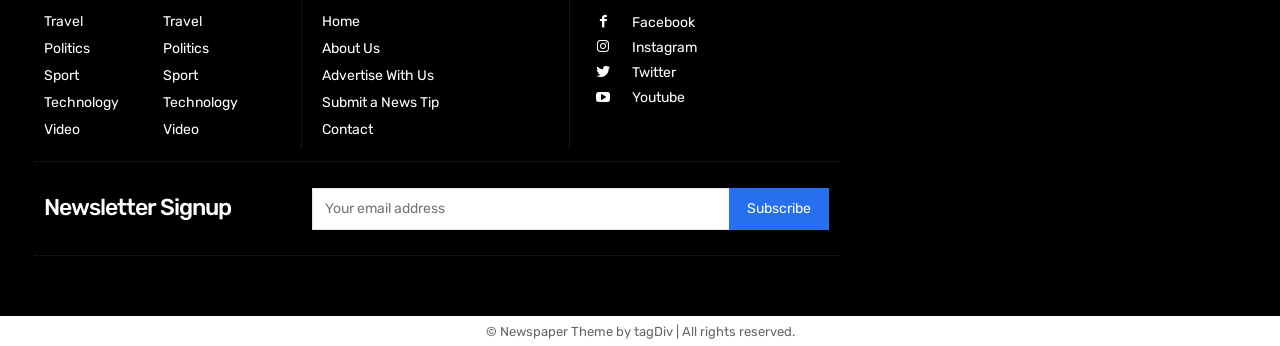What is the purpose of the newsletter signup section?
Can you provide an in-depth and detailed response to the question?

The newsletter signup section contains a textbox to input an email address and a subscribe button, indicating that its purpose is to allow users to subscribe to a newsletter.